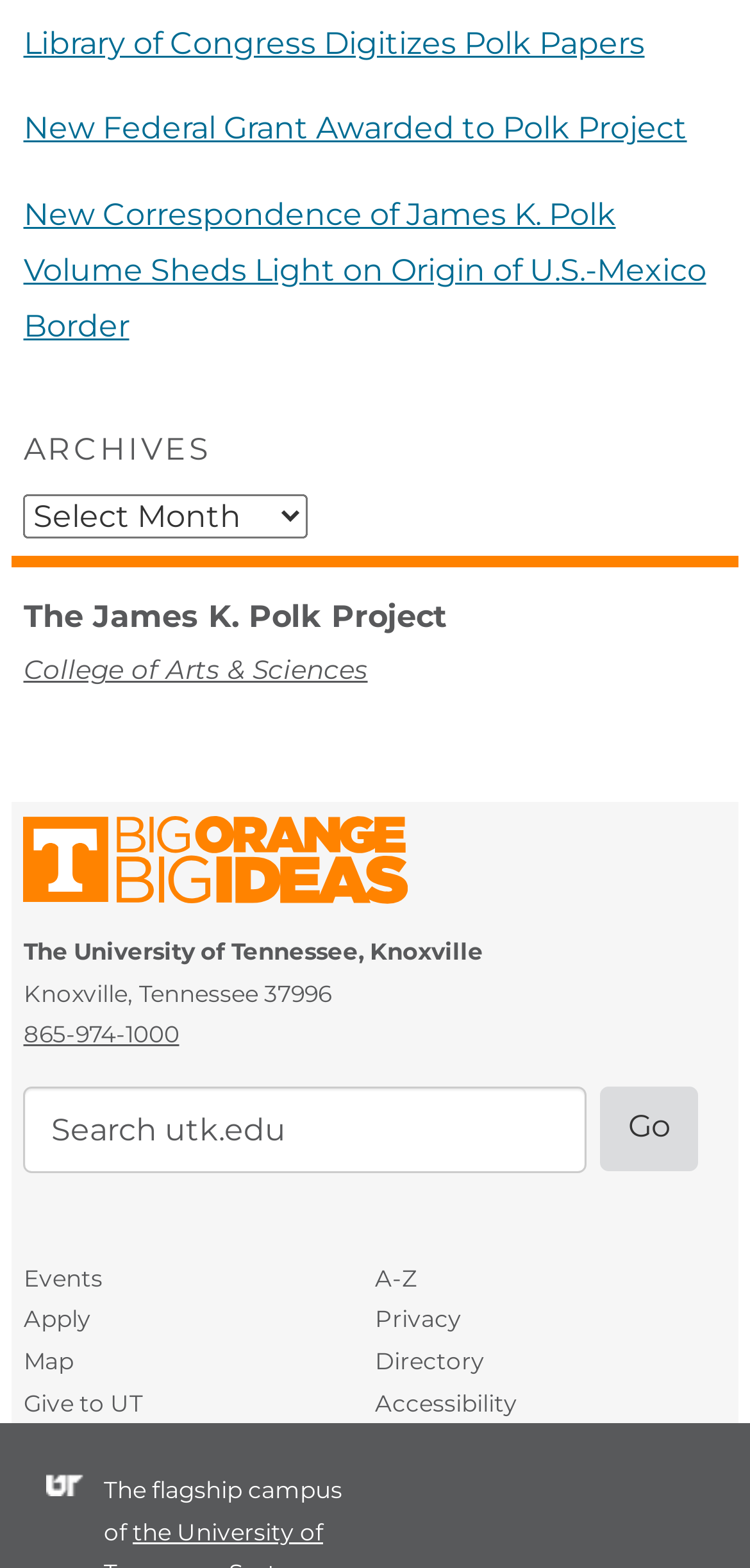Using the description: "College of Arts & Sciences", identify the bounding box of the corresponding UI element in the screenshot.

[0.031, 0.417, 0.49, 0.437]